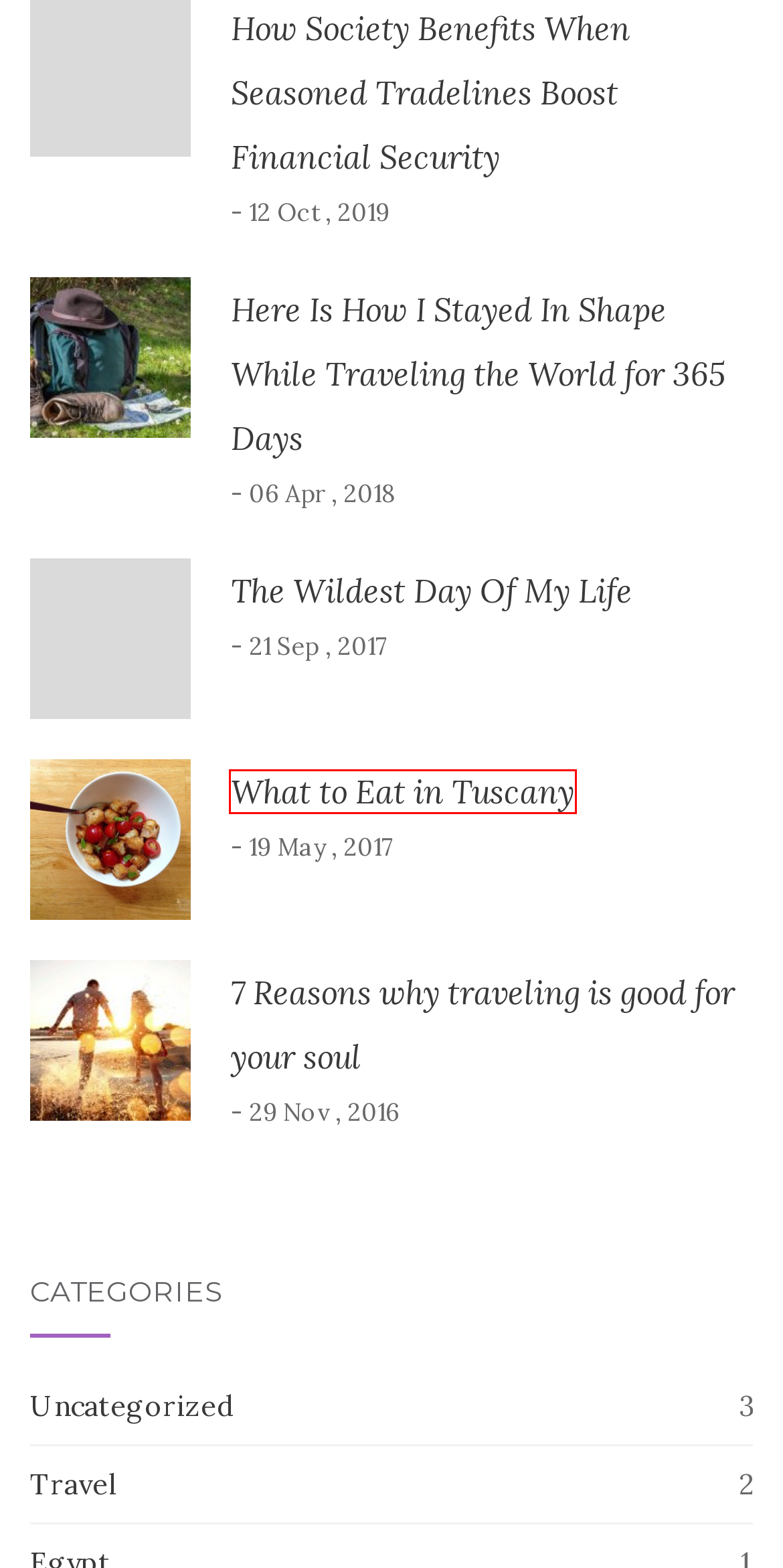Review the screenshot of a webpage containing a red bounding box around an element. Select the description that best matches the new webpage after clicking the highlighted element. The options are:
A. 7 Reasons why traveling is good for your soul - Nora Younis
B. What to Eat in Tuscany - Nora Younis
C. How Society Benefits When Seasoned Tradelines Boost Financial Security - Nora Younis
D. The Wildest Day Of My Life - Nora Younis
E. Here Is How I Stayed In Shape While Traveling the World for 365 Days - Nora Younis
F. Travel Archives - Nora Younis
G. Egypt - a special kind of travel destination - Nora Younis
H. Uncategorized Archives - Nora Younis

B